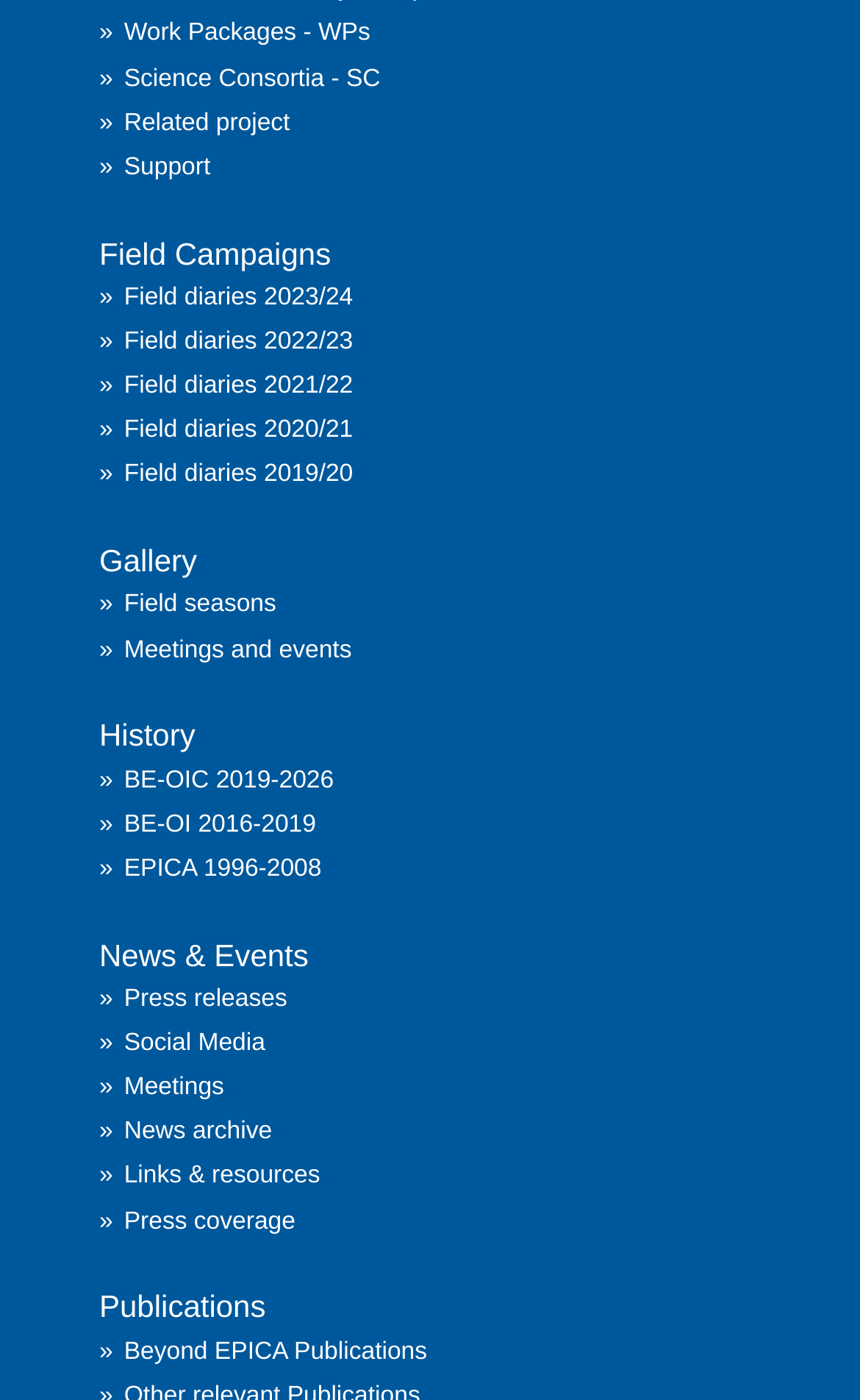Determine the bounding box coordinates of the element that should be clicked to execute the following command: "Follow the journal on Facebook".

None